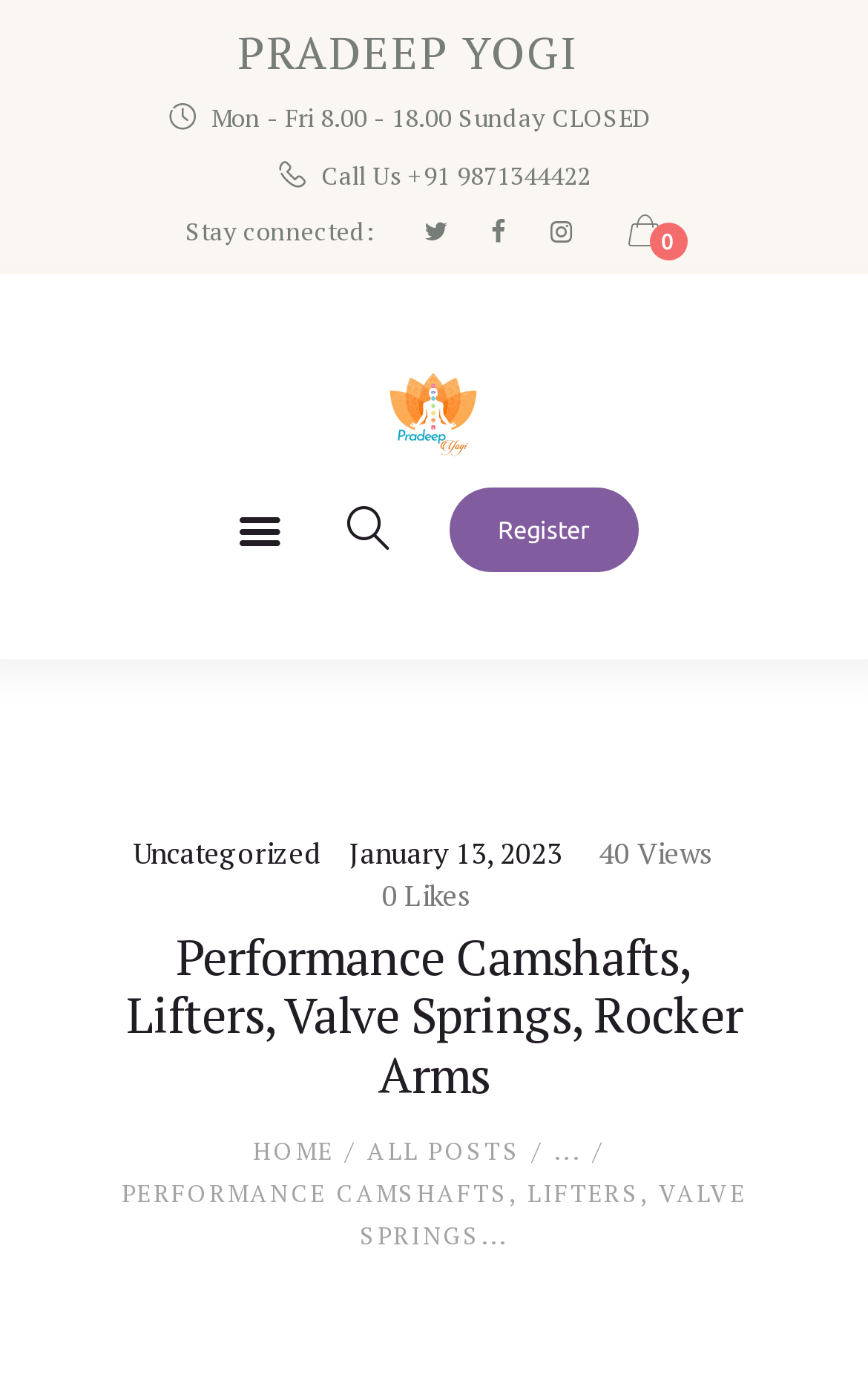What are the social media platforms available?
Please provide a single word or phrase as your answer based on the screenshot.

Three